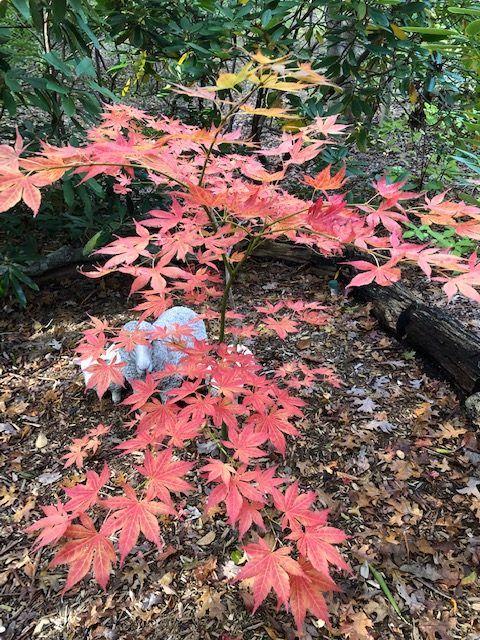Detail the scene shown in the image extensively.

In this captivating image, a vibrant Japanese maple tree stands out with its striking autumn foliage, showcasing leaves in brilliant shades of red and orange. The delicately shaped leaves are spread across the tree, creating a stunning contrast against the backdrop of lush green foliage and a forest floor blanketed with fallen leaves. Nestled nearby, partially obscured by the colorful leaves, is a soft gray sculpture resembling a bear, adding an element of whimsy to the serene woodland scene. This picturesque composition beautifully captures the essence of fall, highlighting the intricate details of nature amidst a tranquil forest setting.